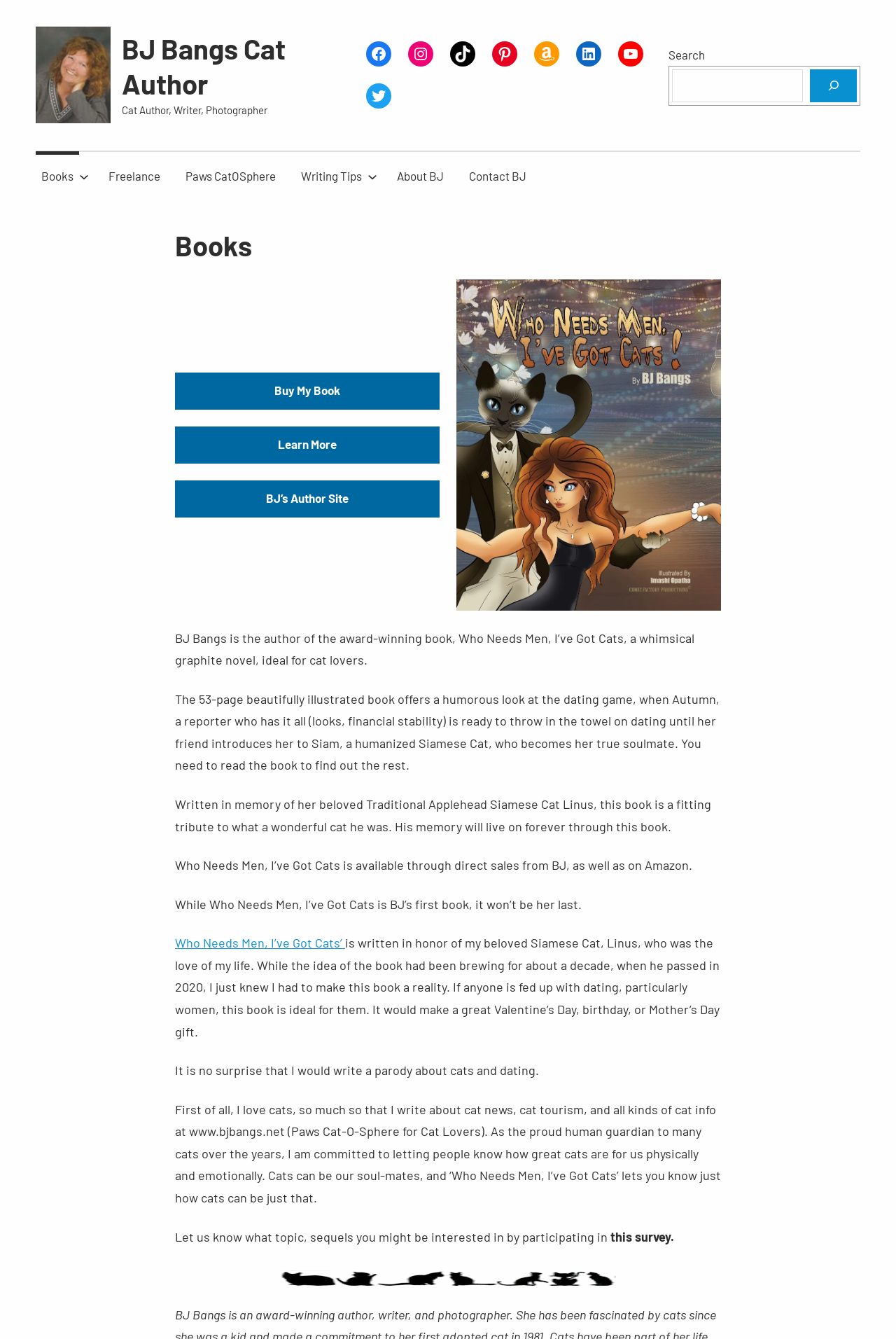Find the bounding box coordinates of the area that needs to be clicked in order to achieve the following instruction: "Visit BJ Bangs Cat Author page". The coordinates should be specified as four float numbers between 0 and 1, i.e., [left, top, right, bottom].

[0.136, 0.024, 0.319, 0.075]